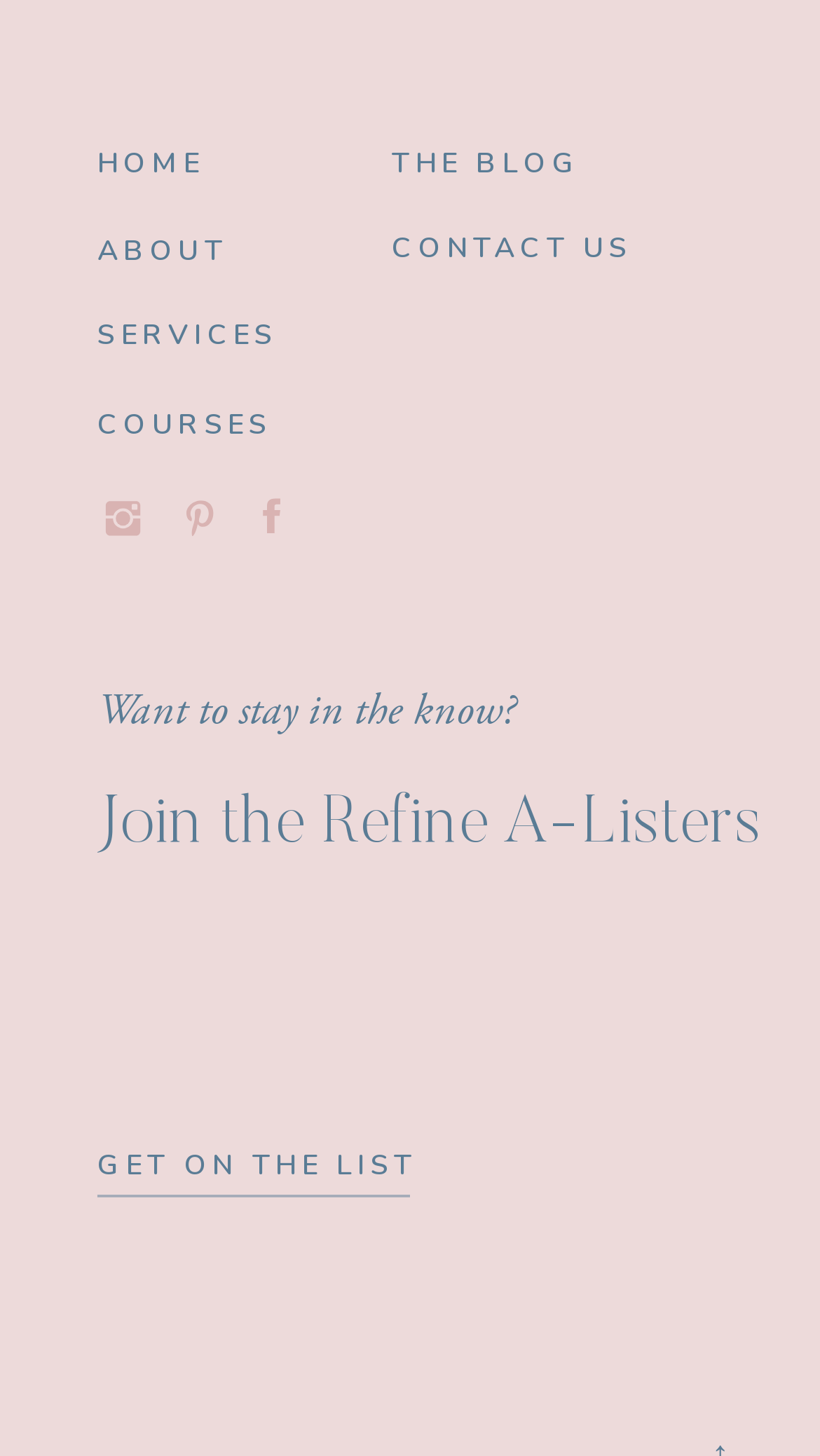Please predict the bounding box coordinates of the element's region where a click is necessary to complete the following instruction: "read the blog". The coordinates should be represented by four float numbers between 0 and 1, i.e., [left, top, right, bottom].

[0.478, 0.097, 0.8, 0.136]